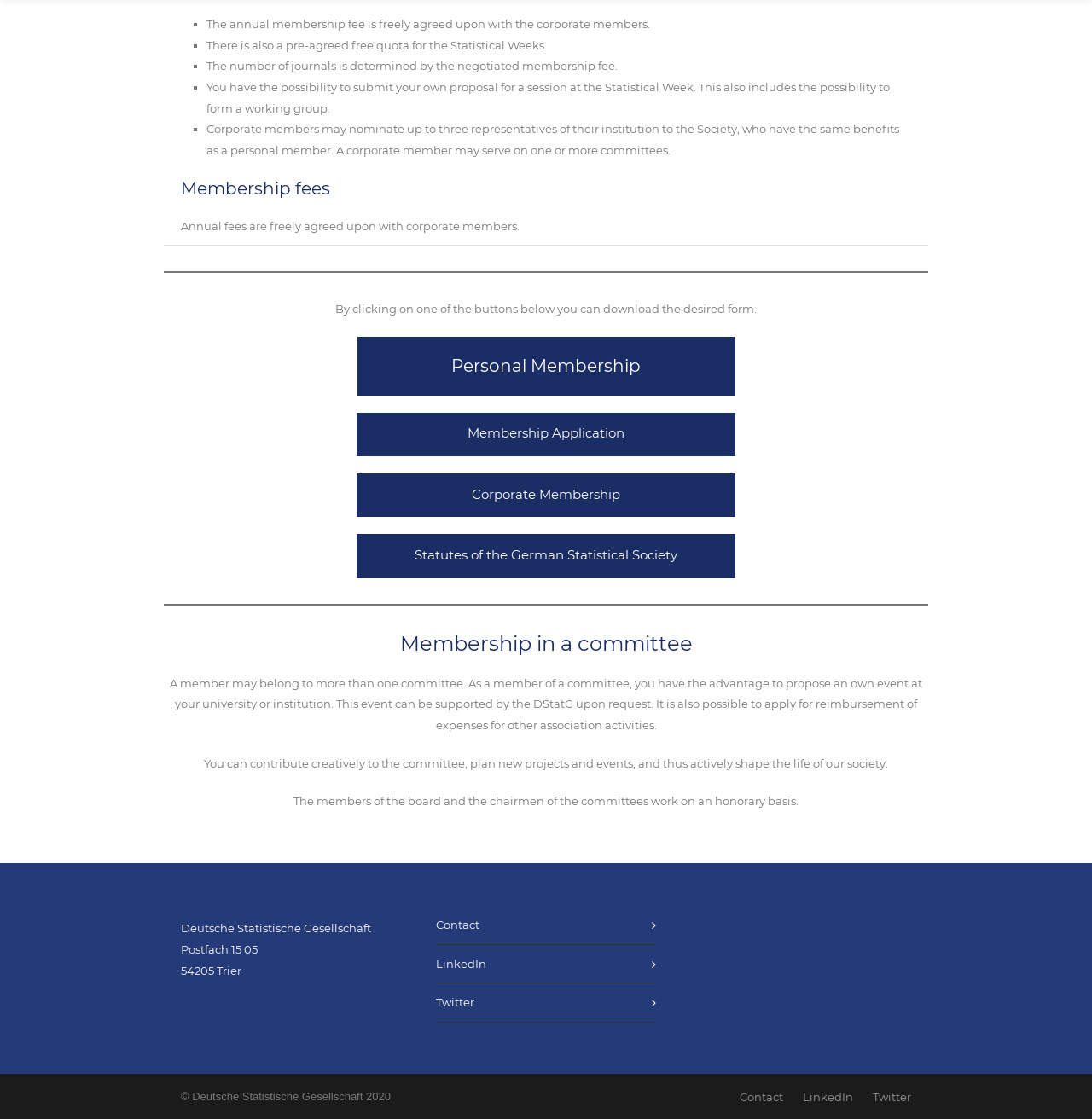Could you find the bounding box coordinates of the clickable area to complete this instruction: "download the personal membership form"?

[0.327, 0.301, 0.673, 0.353]